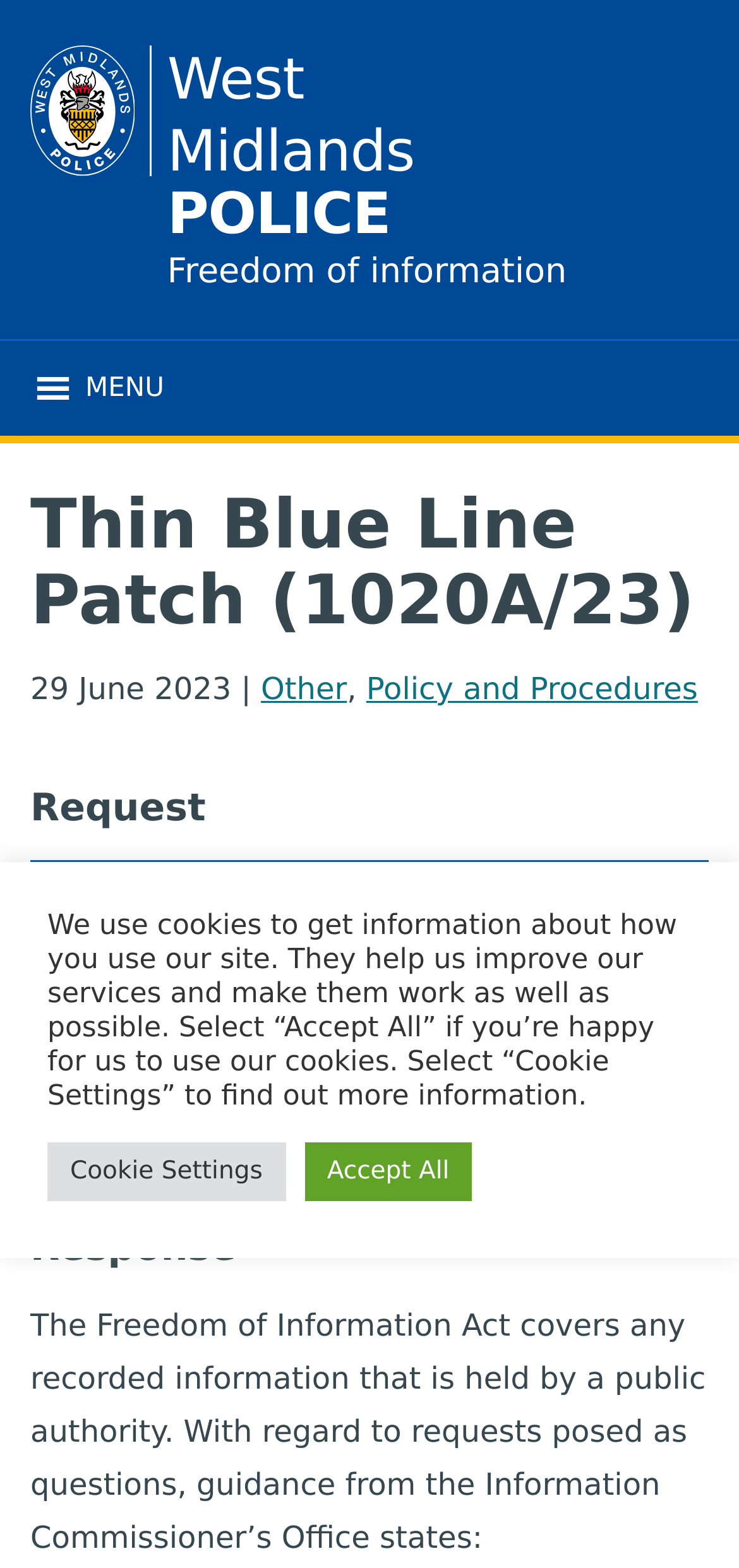Construct a thorough caption encompassing all aspects of the webpage.

The webpage is about the Freedom of Information request regarding the Thin Blue Line patch on police uniforms. At the top left, there is a link to "West Midlands POLICE Freedom of information" accompanied by a small image. Below this, there is a primary navigation menu with a "MENU" button on the left side. 

The main content is divided into sections, with headings "Thin Blue Line Patch (1020A/23)", "Request", and "Response". The "Request" section contains a question about whether officers in uniform are permitted to wear the Thin Blue Line patch. 

The "Response" section provides an answer, stating that the Freedom of Information Act covers recorded information held by public authorities and citing guidance from the Information Commissioner's Office. 

At the bottom of the page, there is a notification about cookies, explaining how they are used to improve the website's services. This notification includes two buttons, "Cookie Settings" and "Accept All", allowing users to manage their cookie preferences.